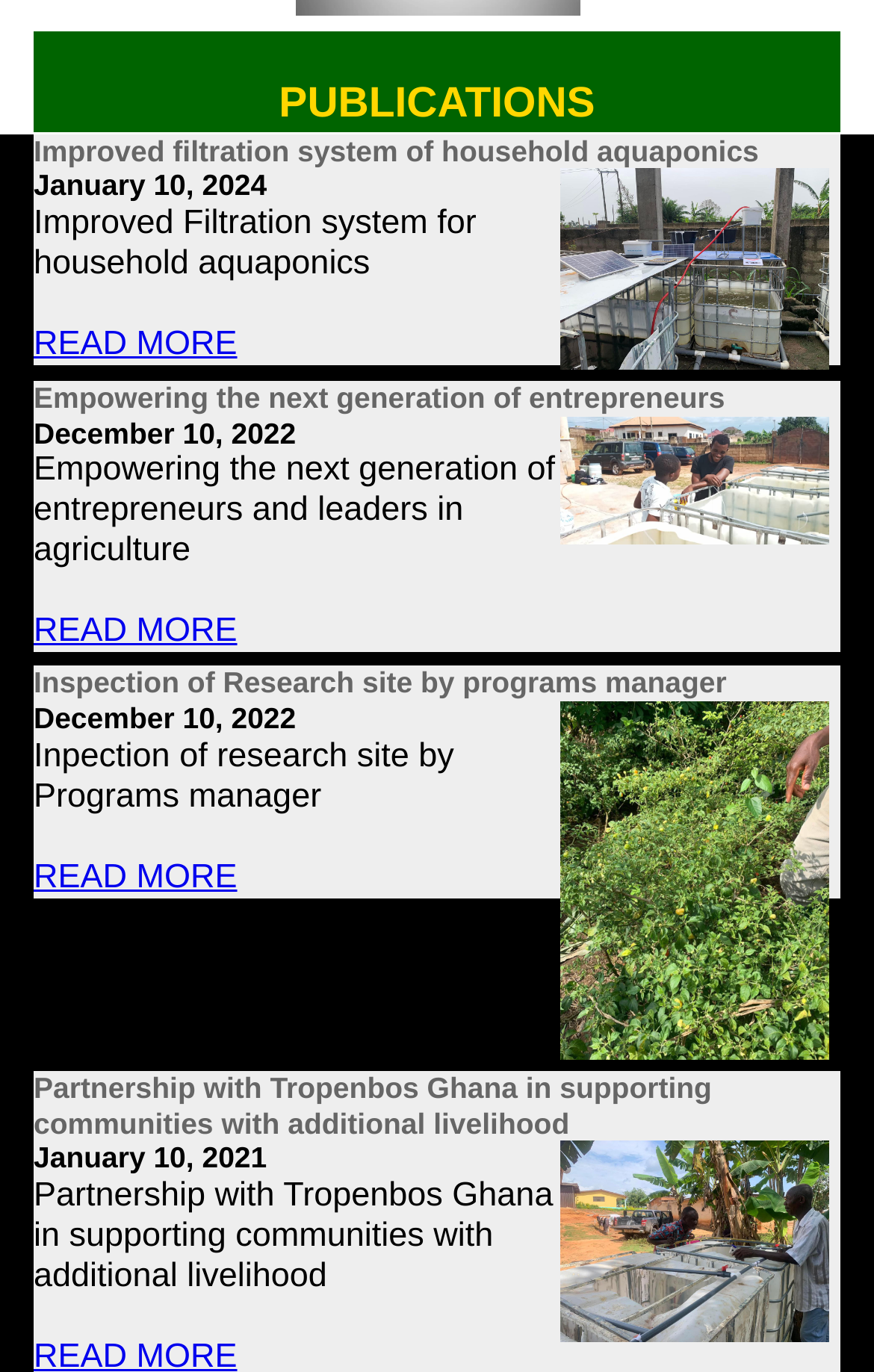What is the title of the second publication?
Use the screenshot to answer the question with a single word or phrase.

Improved Filtration systems